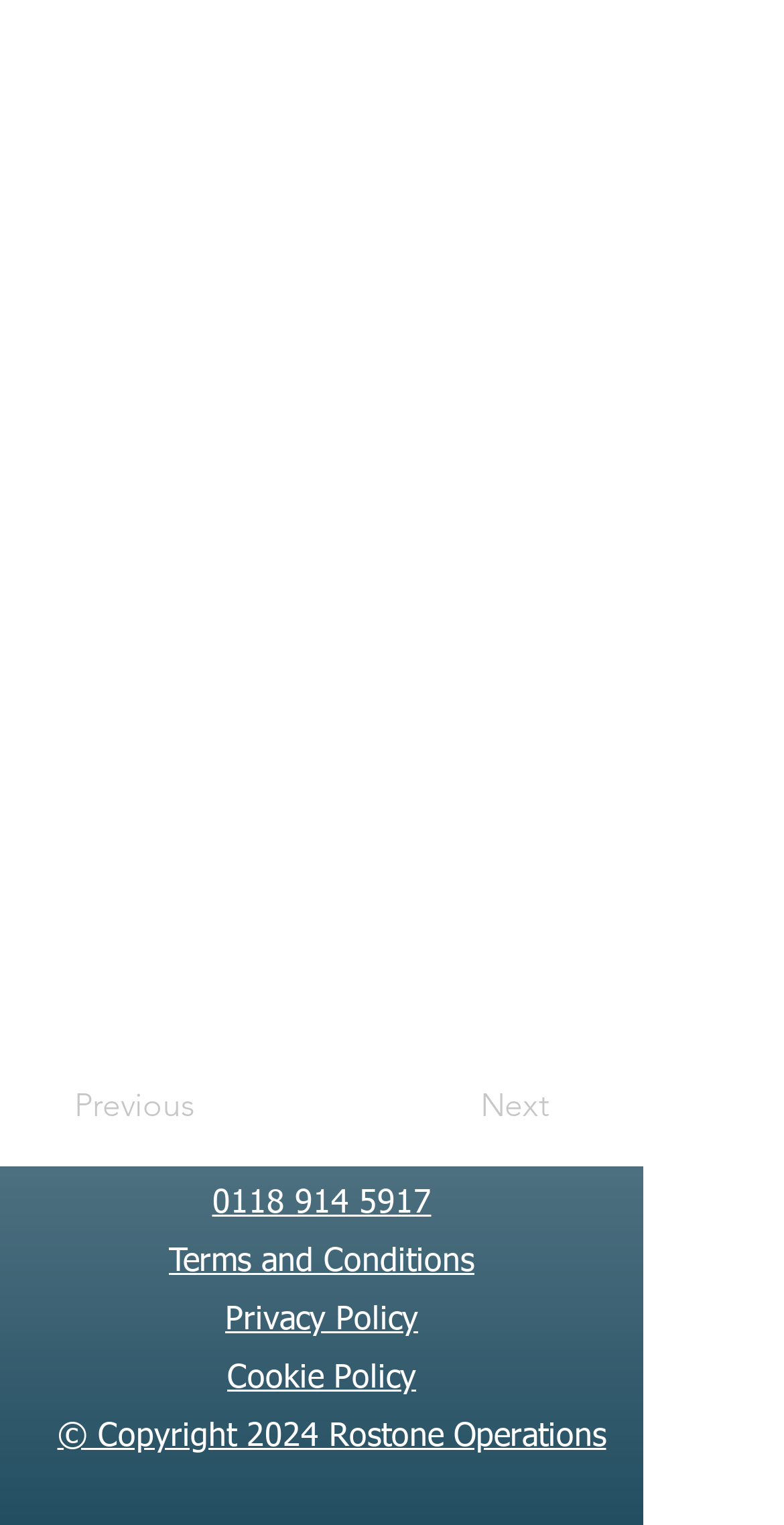Mark the bounding box of the element that matches the following description: "Cookie Policy".

[0.29, 0.894, 0.531, 0.915]